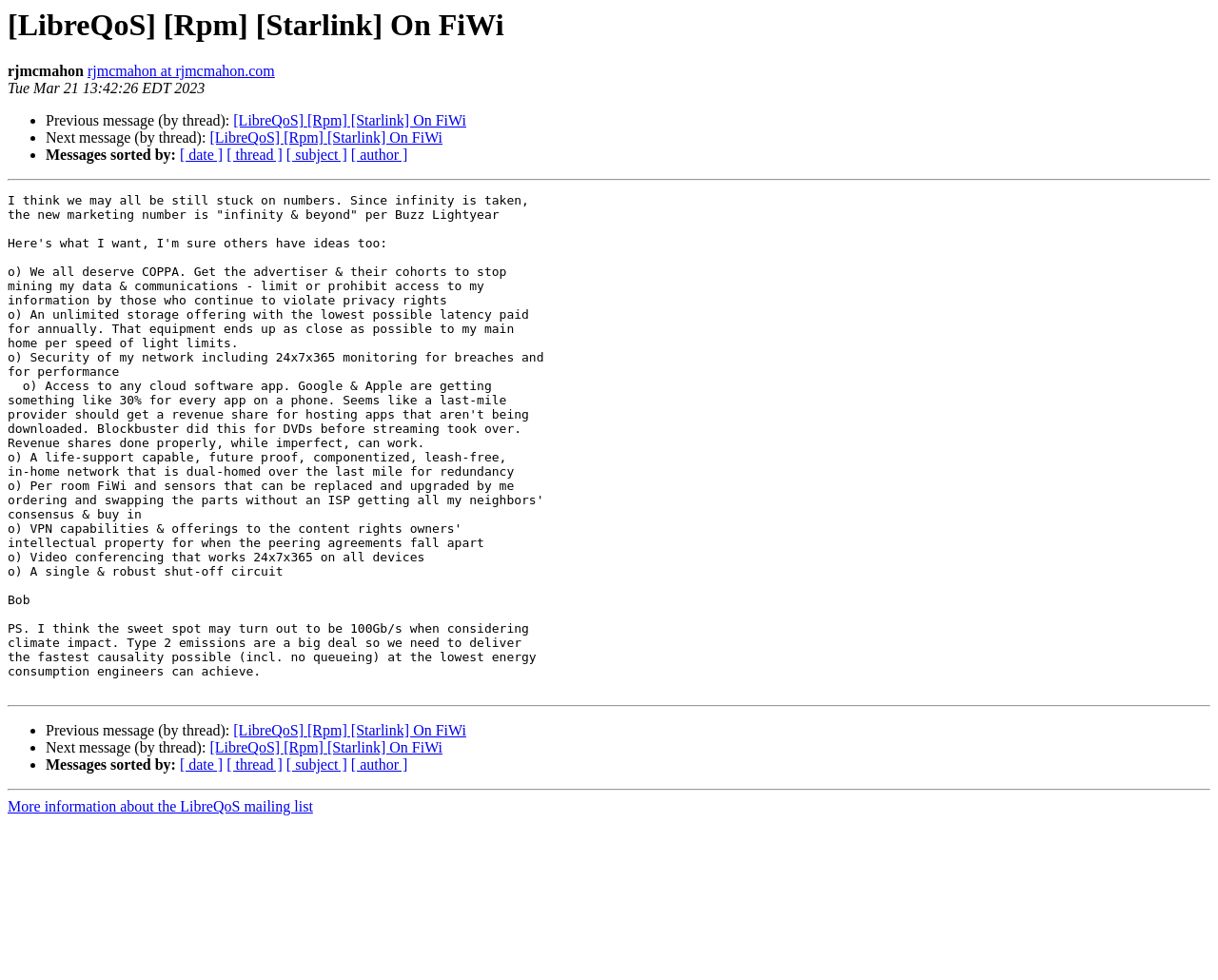Determine the bounding box coordinates for the HTML element mentioned in the following description: "parent_node: Website name="url"". The coordinates should be a list of four floats ranging from 0 to 1, represented as [left, top, right, bottom].

None